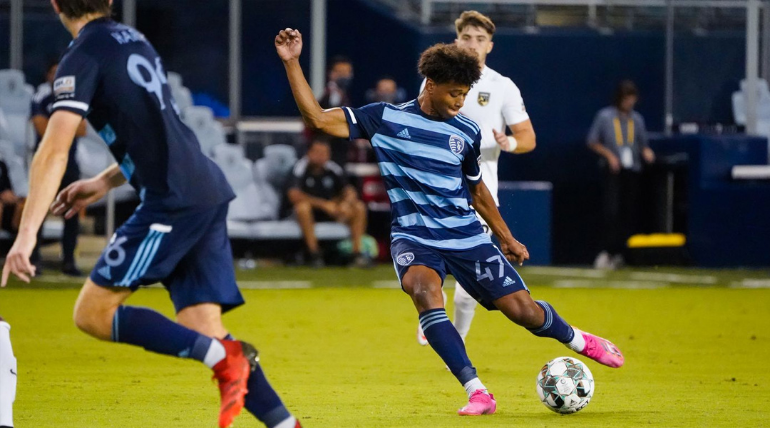Provide your answer in one word or a succinct phrase for the question: 
Are the fans in the background seated or standing?

Seated